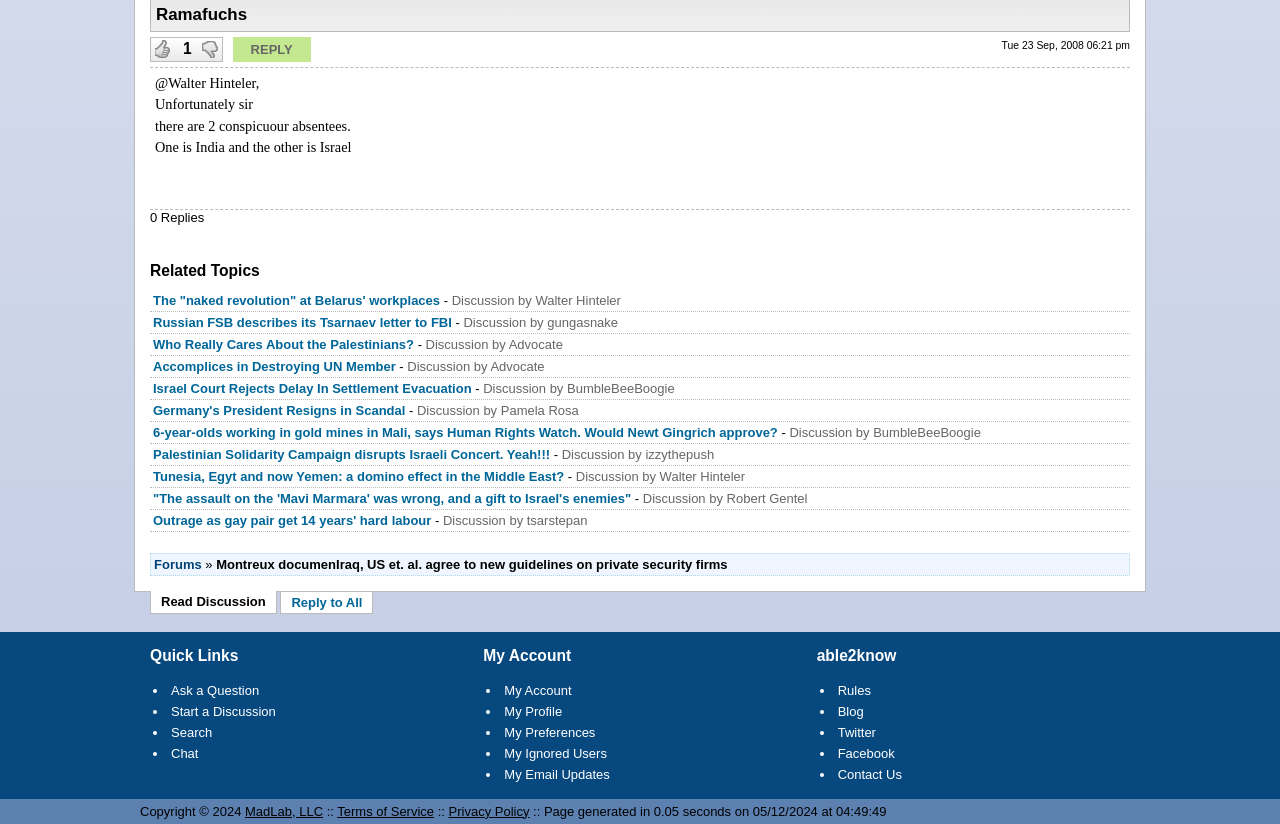What is the topic of the discussion?
Answer briefly with a single word or phrase based on the image.

Related Topics